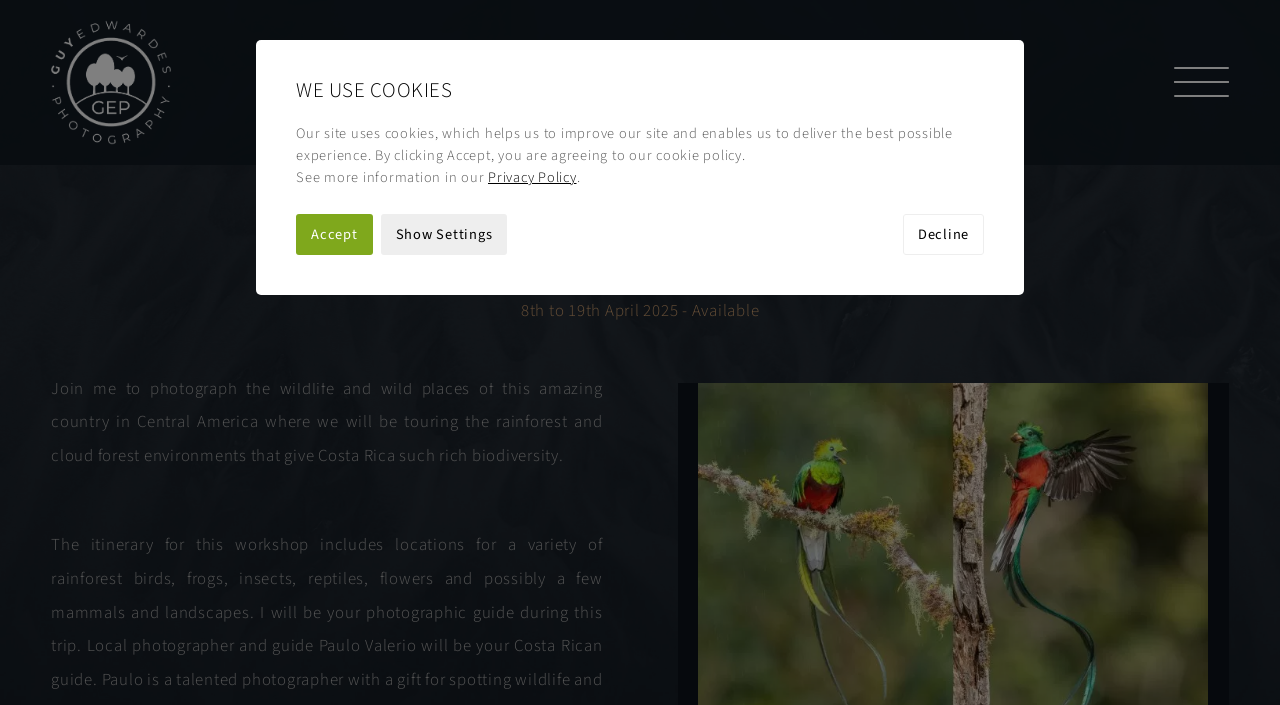Respond concisely with one word or phrase to the following query:
What is the duration of the workshop?

12 days